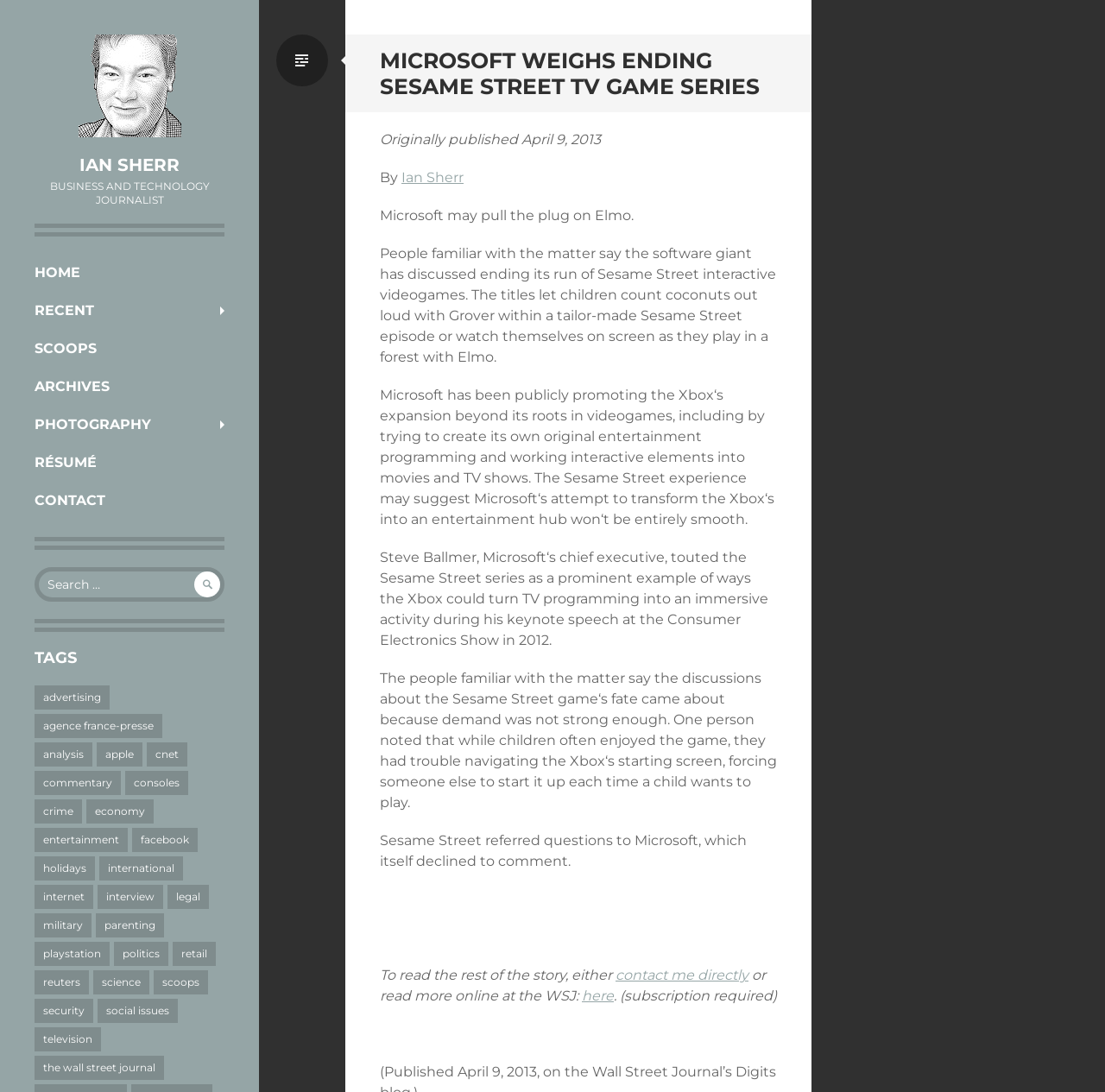What is the topic of this article?
Based on the image, provide your answer in one word or phrase.

Microsoft and Sesame Street TV Game Series